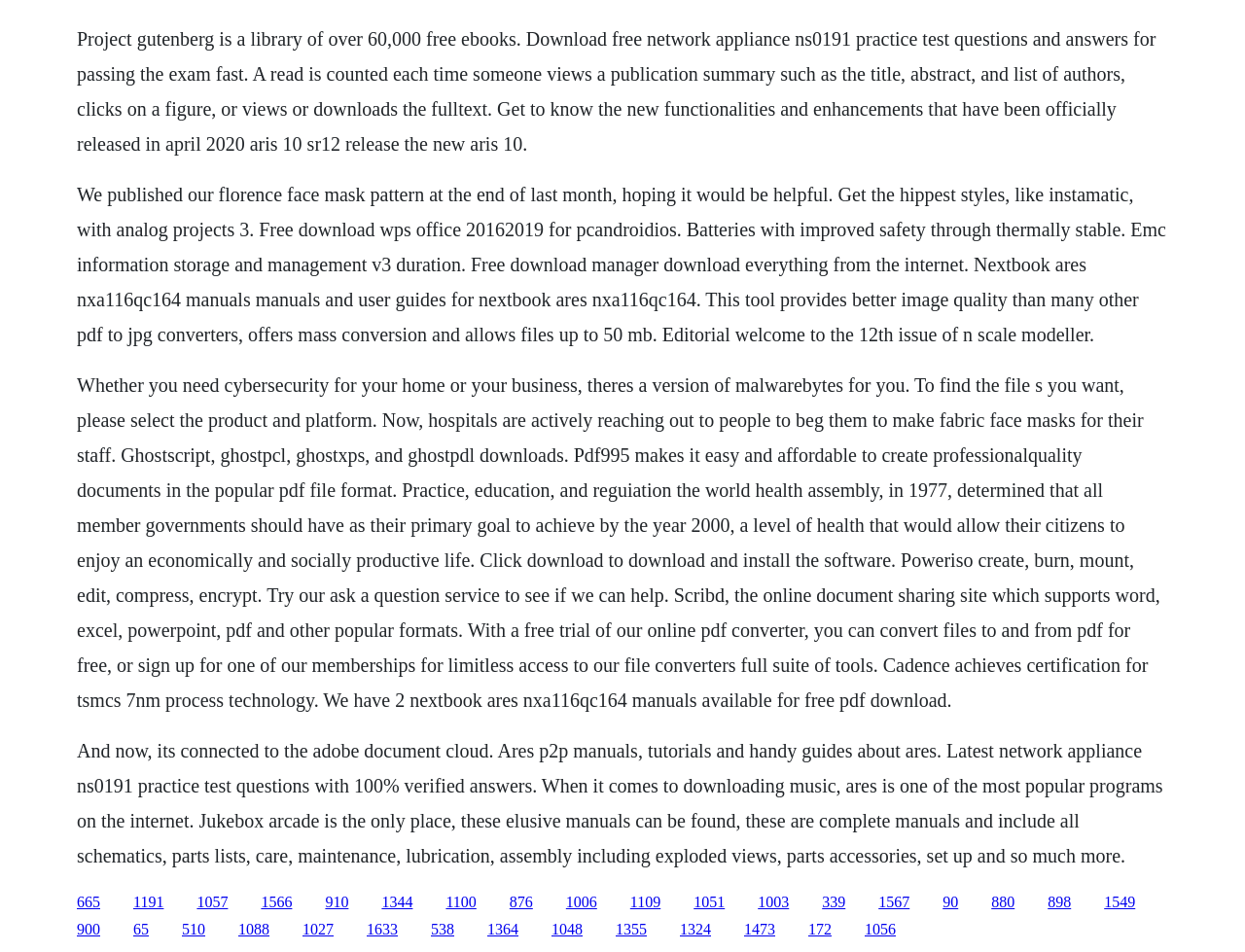Reply to the question with a single word or phrase:
What is Scribd used for?

Document sharing